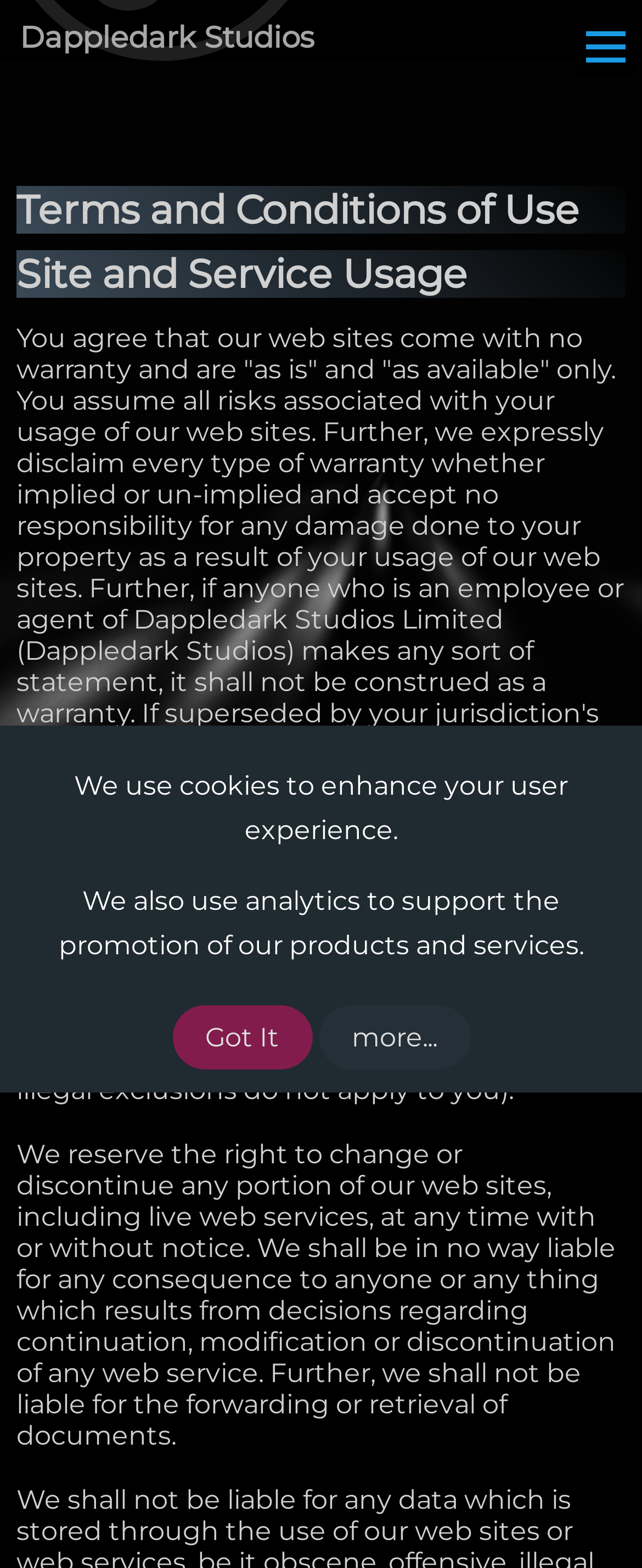Describe all significant elements and features of the webpage.

The webpage is about the Terms and Conditions of Dappledark Studios. At the top, there is a link to "Skip to main content" followed by a link to "Dappledark Studios". On the top right, there is a button labeled "Main Menu" which expands to reveal a navigation menu.

Below the navigation menu, there are three headings: "Terms and Conditions of Use", "Site and Service Usage", and no other headings are visible. Under these headings, there are three blocks of text that outline the terms and conditions of using the website. The first block of text explains that the website is provided "as is" and "as available" with no warranty, and the user assumes all risks associated with its usage. The second block of text states that the website will not be liable for any damages resulting from the use of the website. The third block of text explains that the website reserves the right to change or discontinue any portion of its services at any time without notice.

In the middle of the page, there are two static text elements. The first one informs users that cookies are used to enhance their user experience, and the second one explains that analytics are used to support the promotion of the website's products and services.

At the bottom of the page, there are two buttons: "Got It" and "more...".